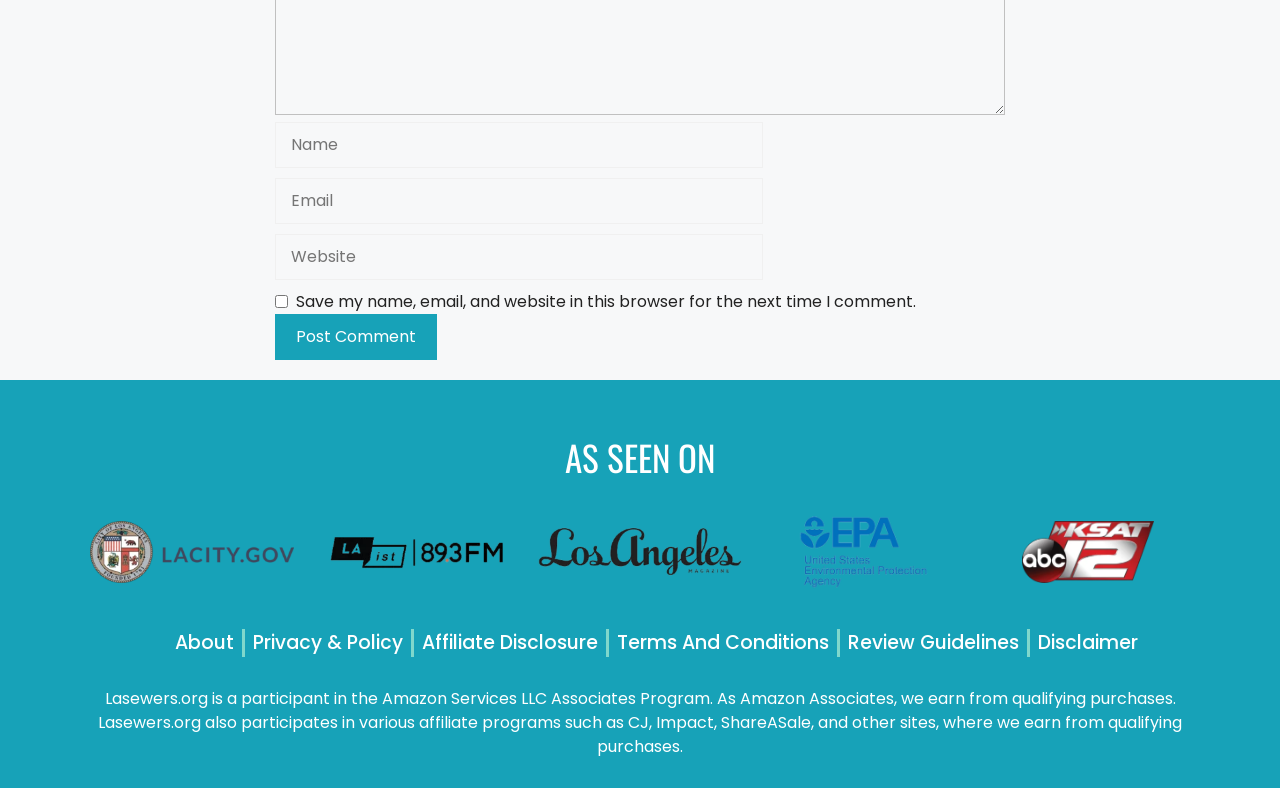What is the label of the first textbox?
Please provide a single word or phrase as the answer based on the screenshot.

Name